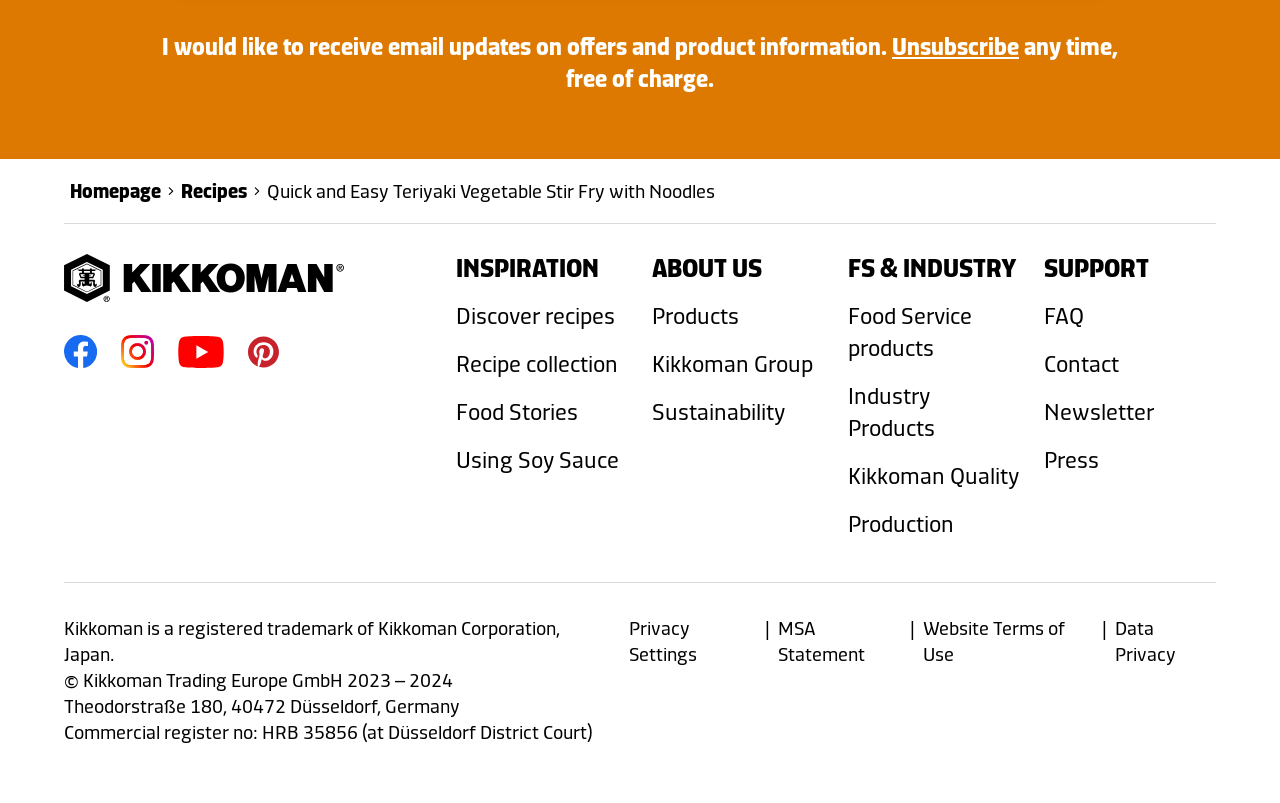How many social media links are present on the webpage?
Based on the image, provide your answer in one word or phrase.

4